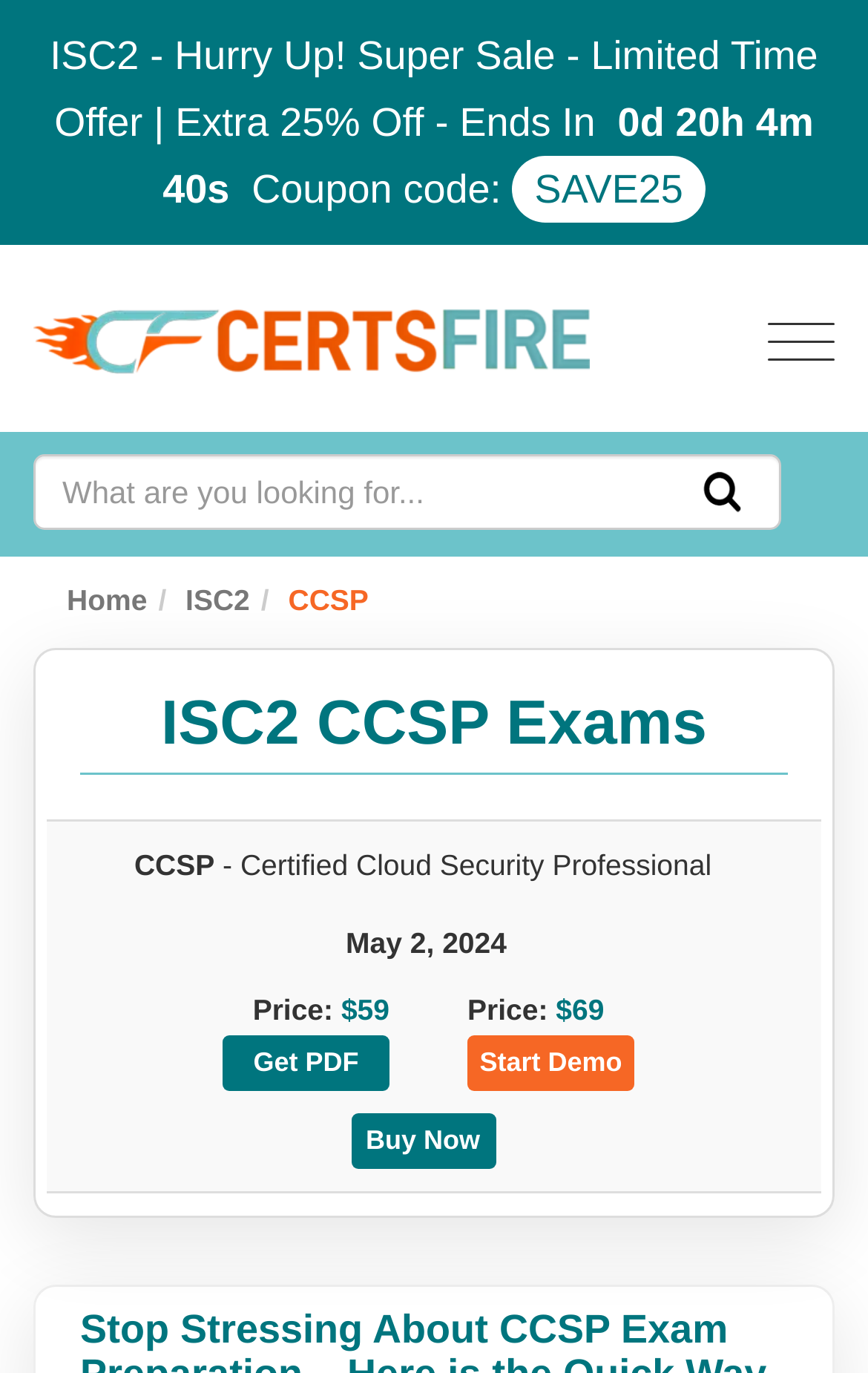Using the provided element description "value="Get PDF"", determine the bounding box coordinates of the UI element.

[0.256, 0.754, 0.449, 0.795]